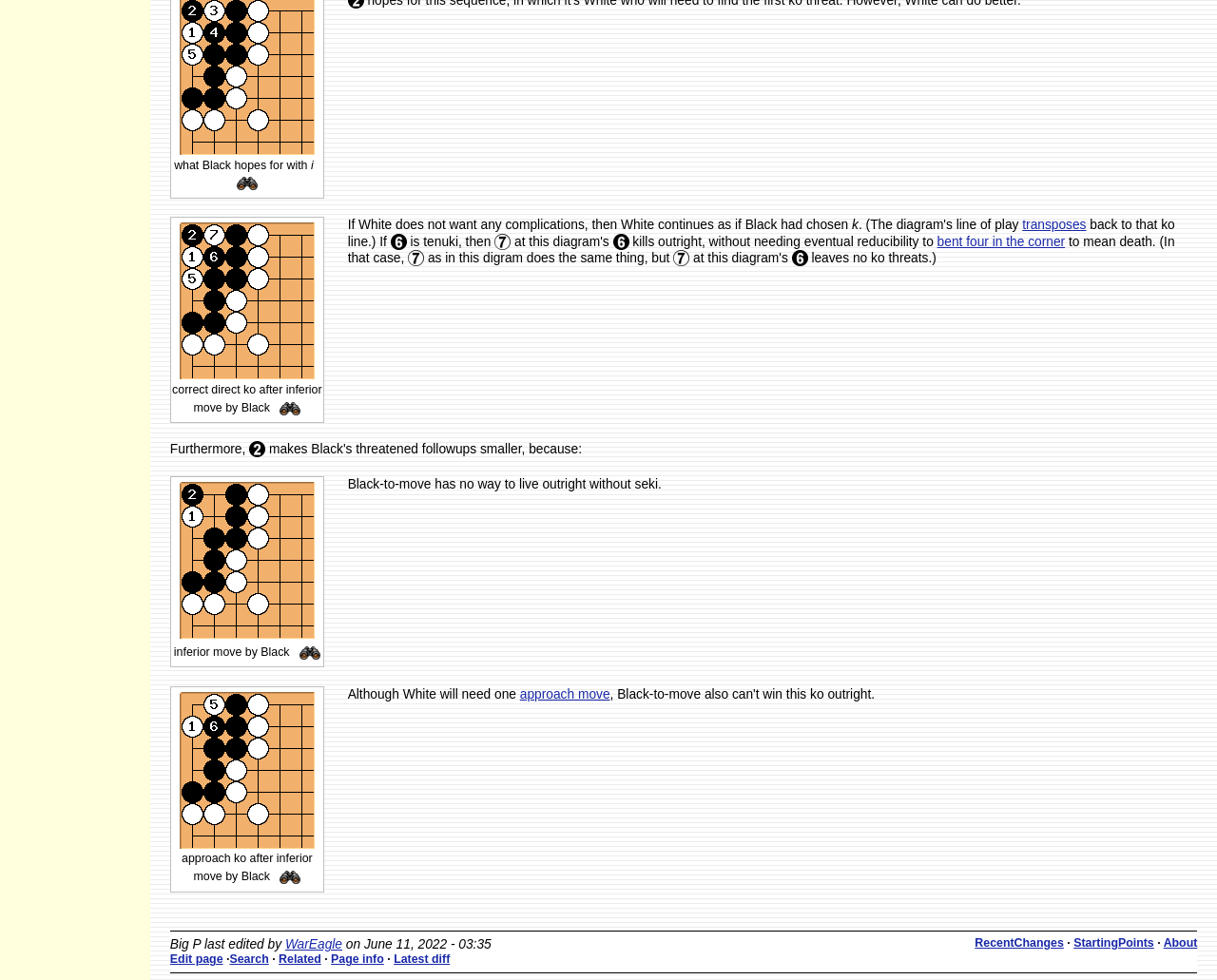Find the bounding box coordinates of the element's region that should be clicked in order to follow the given instruction: "Edit page". The coordinates should consist of four float numbers between 0 and 1, i.e., [left, top, right, bottom].

[0.14, 0.972, 0.183, 0.986]